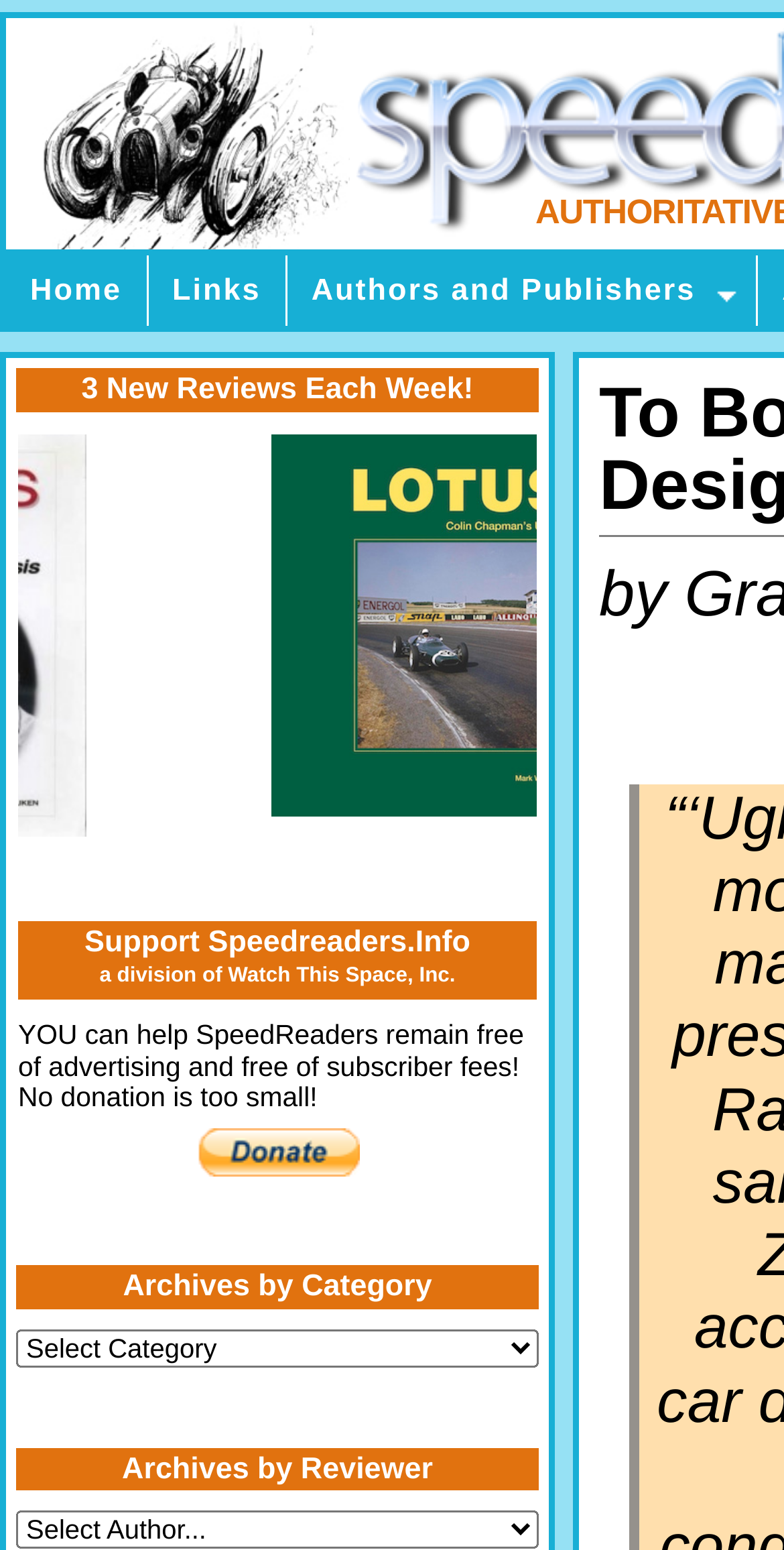How many links are in the top navigation bar?
Look at the webpage screenshot and answer the question with a detailed explanation.

I counted the number of link elements in the top navigation bar, which are 'Home', 'Links', 'Authors and Publishers', and an empty link. Therefore, there are 4 links in total.